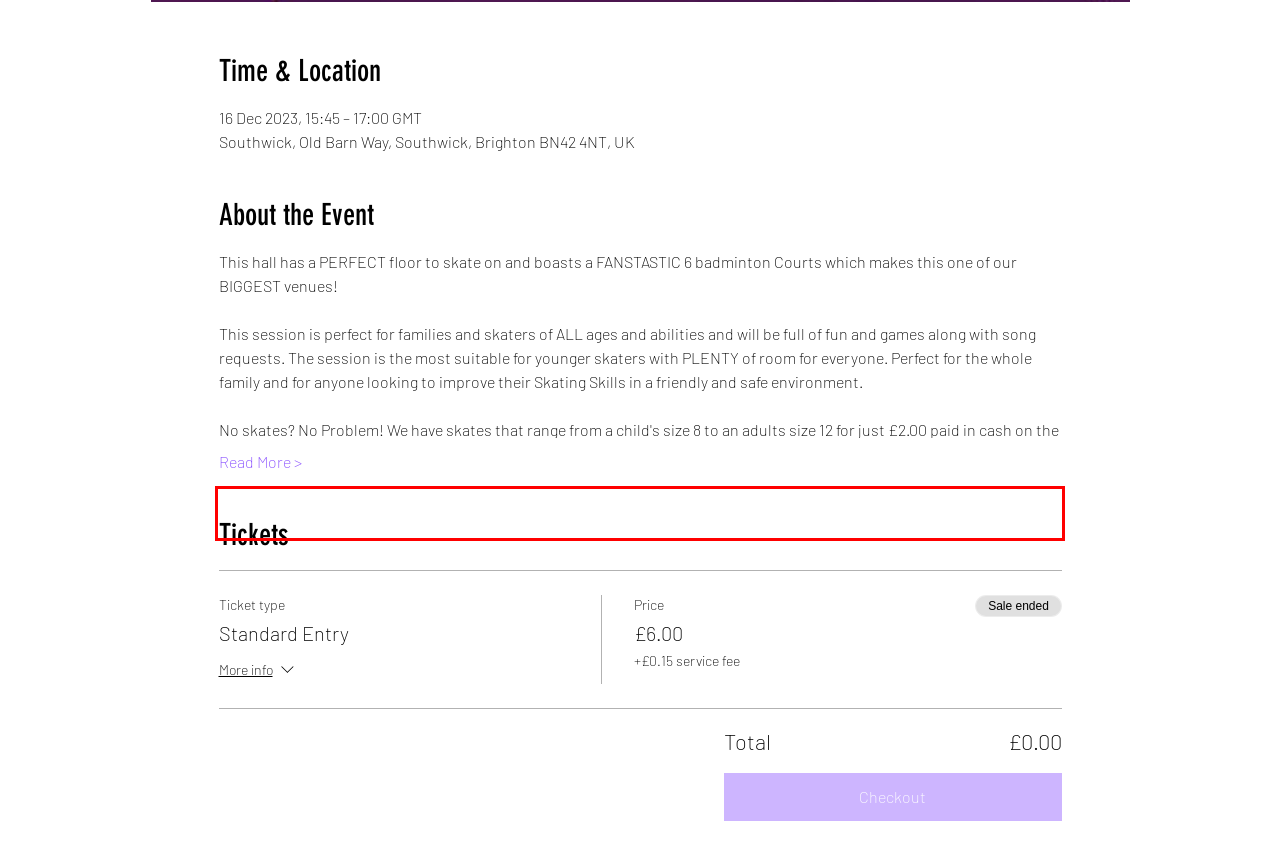Please look at the screenshot provided and find the red bounding box. Extract the text content contained within this bounding box.

Safety is paramount, therefore not only do we do weekly checks on all our skates, we also hire out protective pads for FREE!